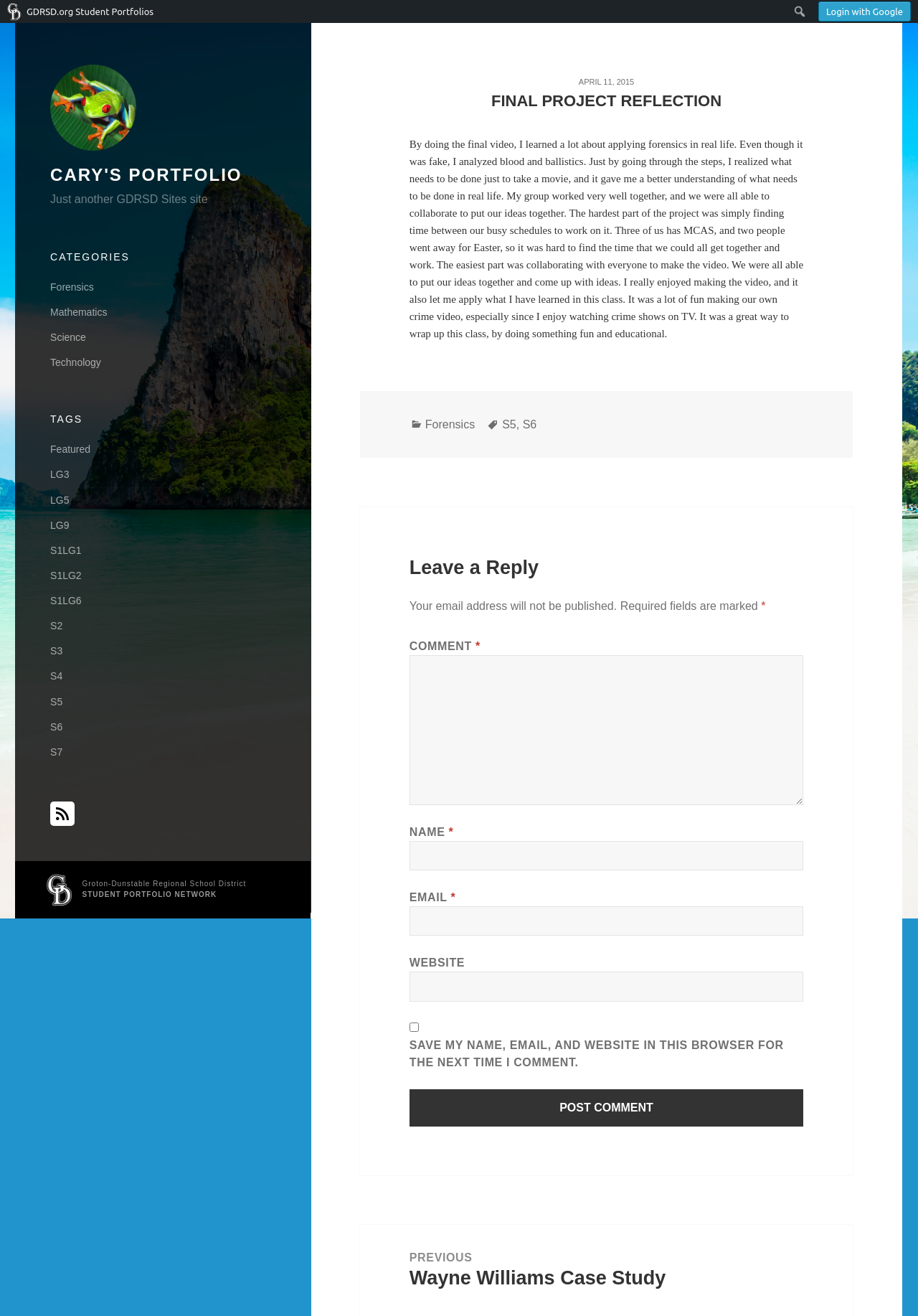Based on the image, give a detailed response to the question: What is the date of the post?

The date of the post is mentioned in the article, specifically in the 'POSTED ON' section, which states 'APRIL 11, 2015'.